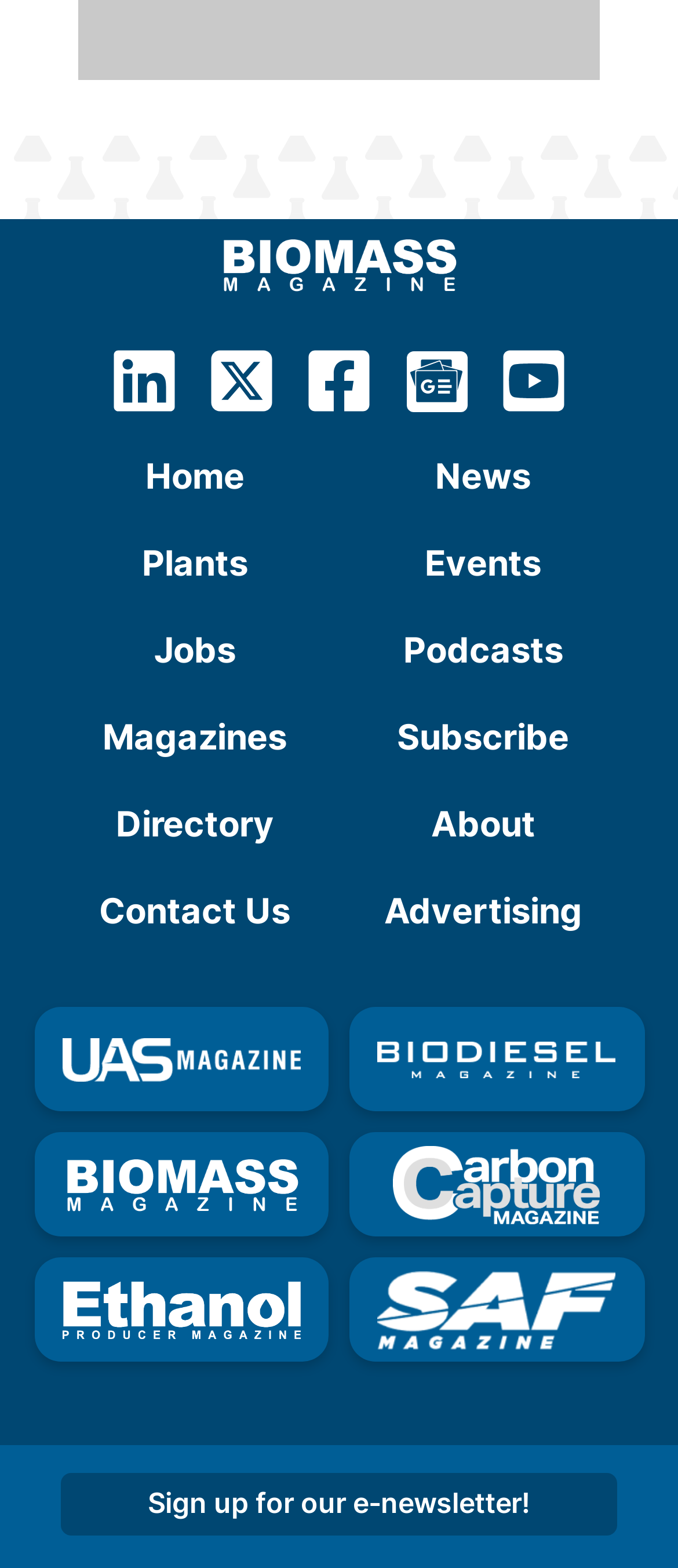Refer to the screenshot and answer the following question in detail:
What is the purpose of the link at the bottom of the webpage?

The link at the bottom of the webpage has the text 'Sign up for our e-newsletter!' which suggests that its purpose is to allow users to subscribe to the website's newsletter.